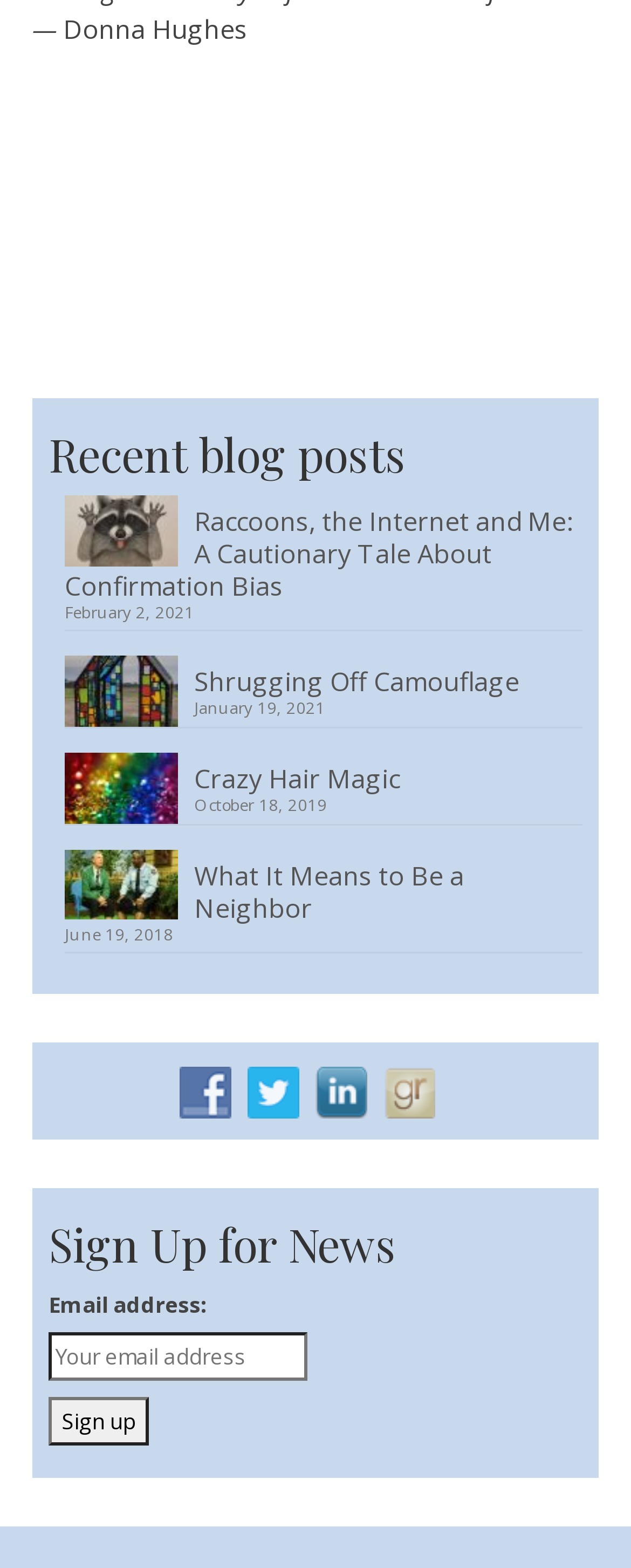Please provide a one-word or phrase answer to the question: 
What social media platforms can users follow the author on?

Facebook, Twitter, LinkedIn, Goodreads